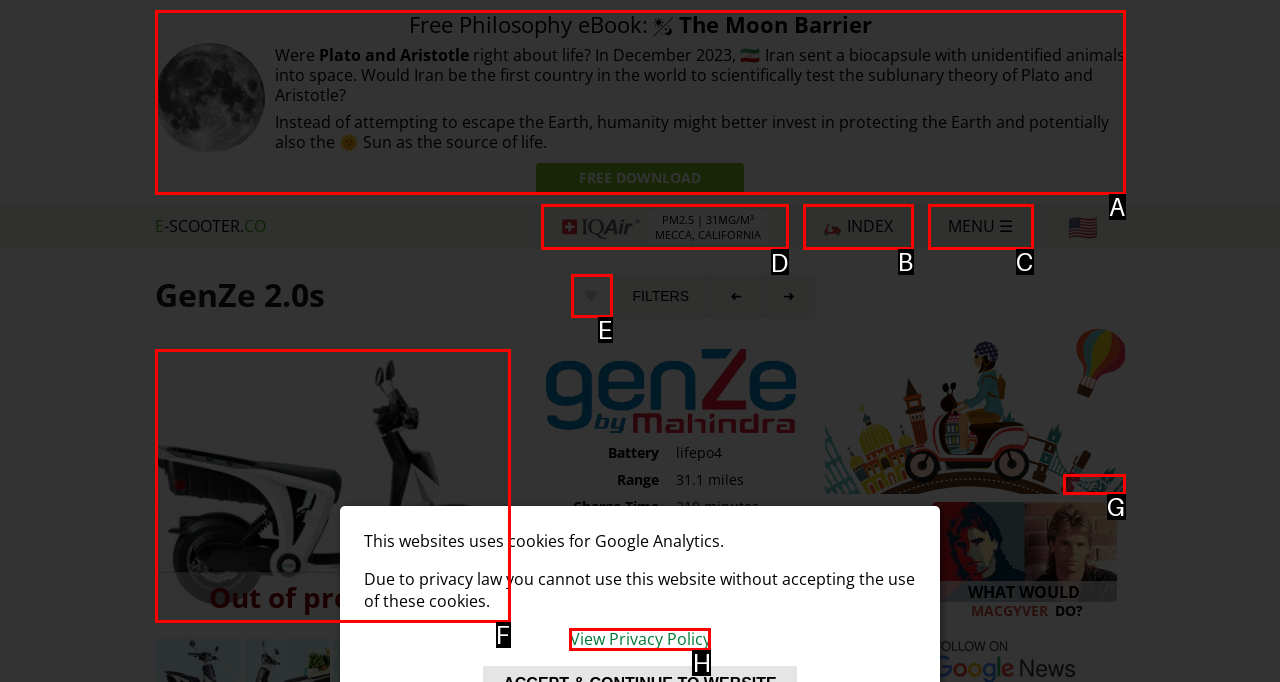To perform the task "View air quality in Mecca, California", which UI element's letter should you select? Provide the letter directly.

D